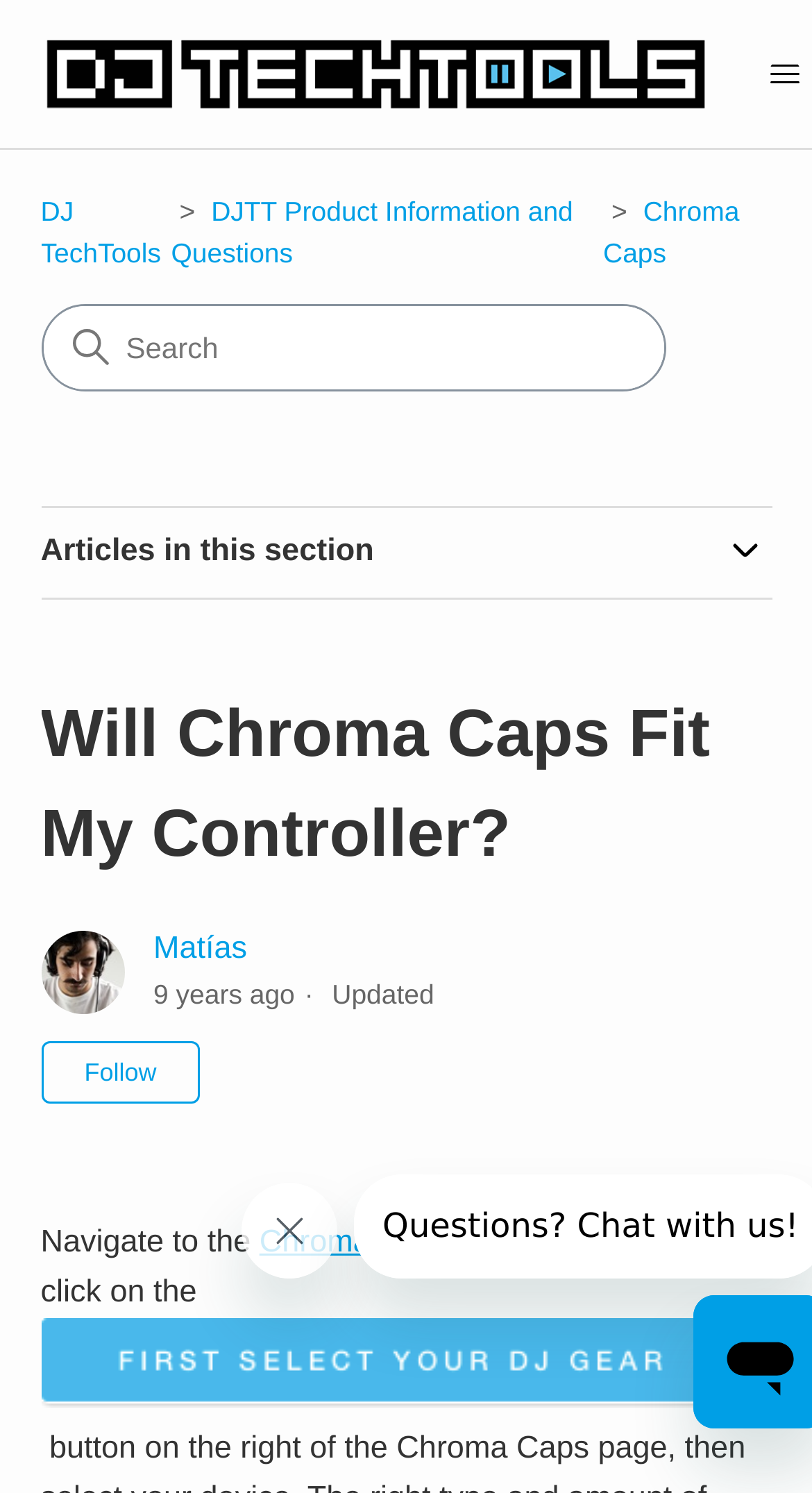Locate the bounding box coordinates of the element that needs to be clicked to carry out the instruction: "Expand Articles in this section". The coordinates should be given as four float numbers ranging from 0 to 1, i.e., [left, top, right, bottom].

[0.886, 0.354, 0.95, 0.389]